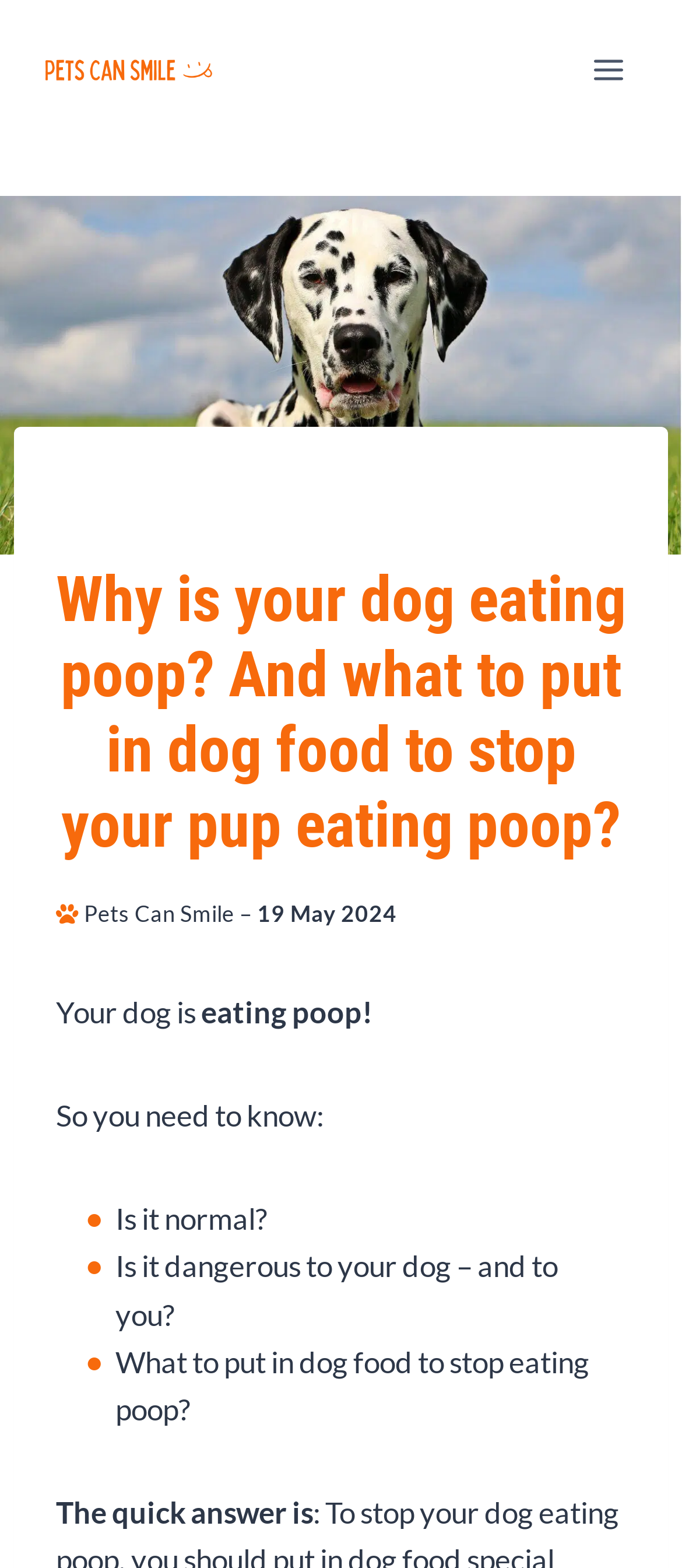Extract the main heading from the webpage content.

Why is your dog eating poop? And what to put in dog food to stop your pup eating poop?